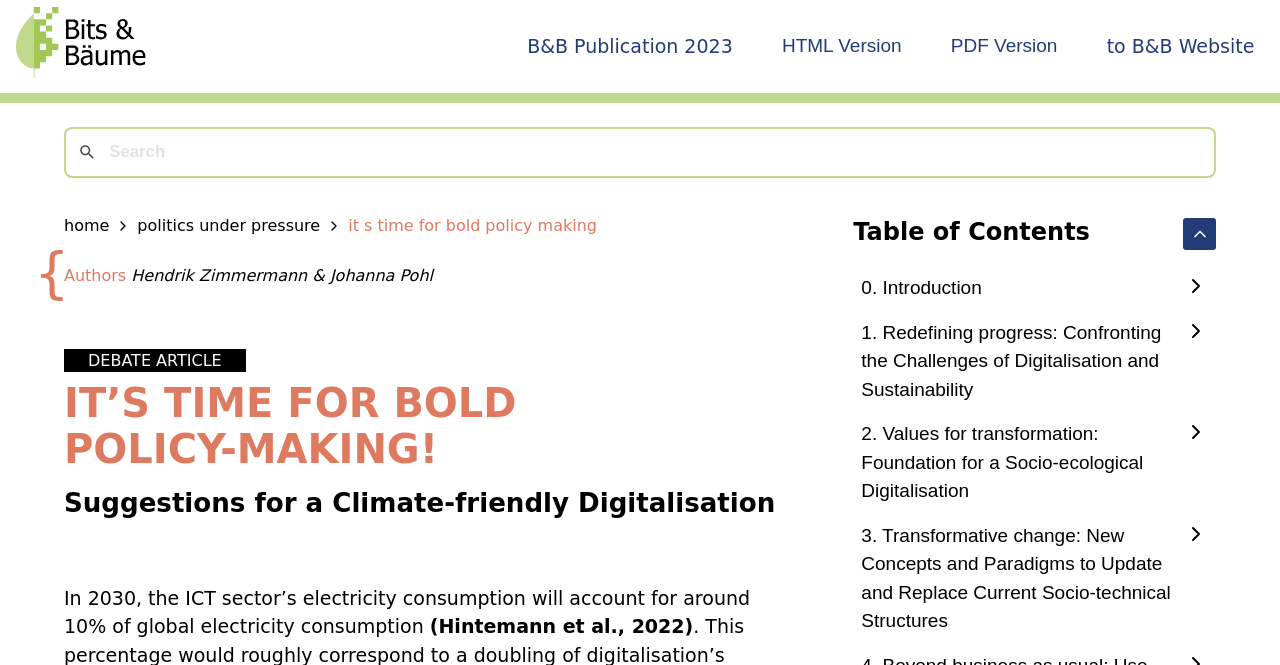What is the text of the first breadcrumb?
From the screenshot, supply a one-word or short-phrase answer.

home